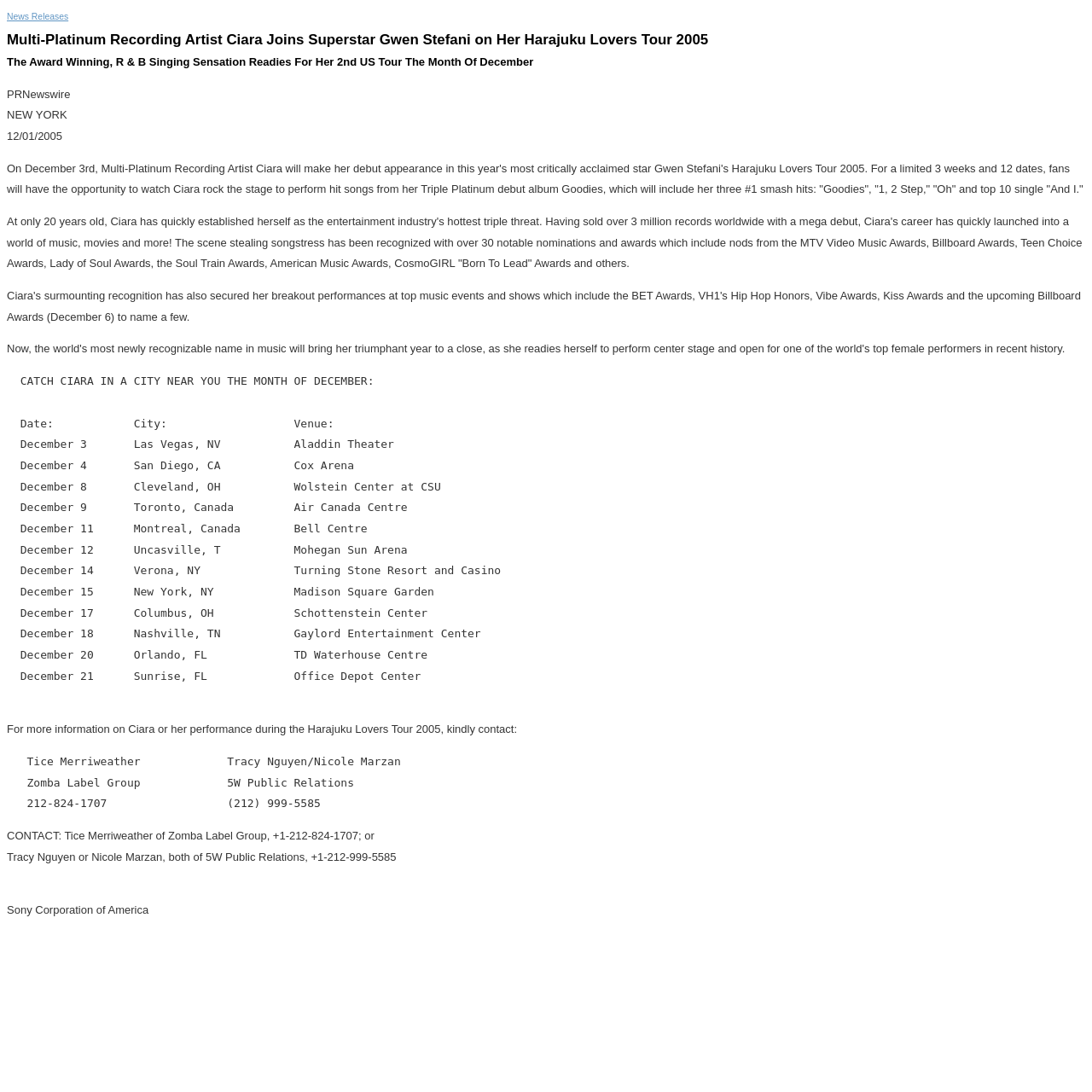Create a detailed summary of all the visual and textual information on the webpage.

This webpage appears to be a press release announcing Ciara's participation in Gwen Stefani's Harajuku Lovers Tour 2005. At the top, there is a link to "News Releases" and a heading that displays the title of the press release. Below the title, there are two more headings that provide additional information about Ciara and her upcoming tour.

On the left side of the page, there are several blocks of text, including the name "PRNewswire", the location "NEW YORK", and the date "12/01/2005". These are followed by two paragraphs that describe Ciara's achievements and her upcoming performances on the Harajuku Lovers Tour.

Below these paragraphs, there is a table listing the tour dates and locations, starting from December 3rd in Las Vegas and ending on December 21st in Sunrise, Florida. The table is formatted with columns for the date, city, and venue.

Further down the page, there are several blocks of text providing contact information for Ciara's representatives, including phone numbers and email addresses. At the very bottom, there is a mention of "Sony Corporation of America".

Overall, the webpage is densely packed with text, with most of the content focused on providing information about Ciara's tour and her achievements.